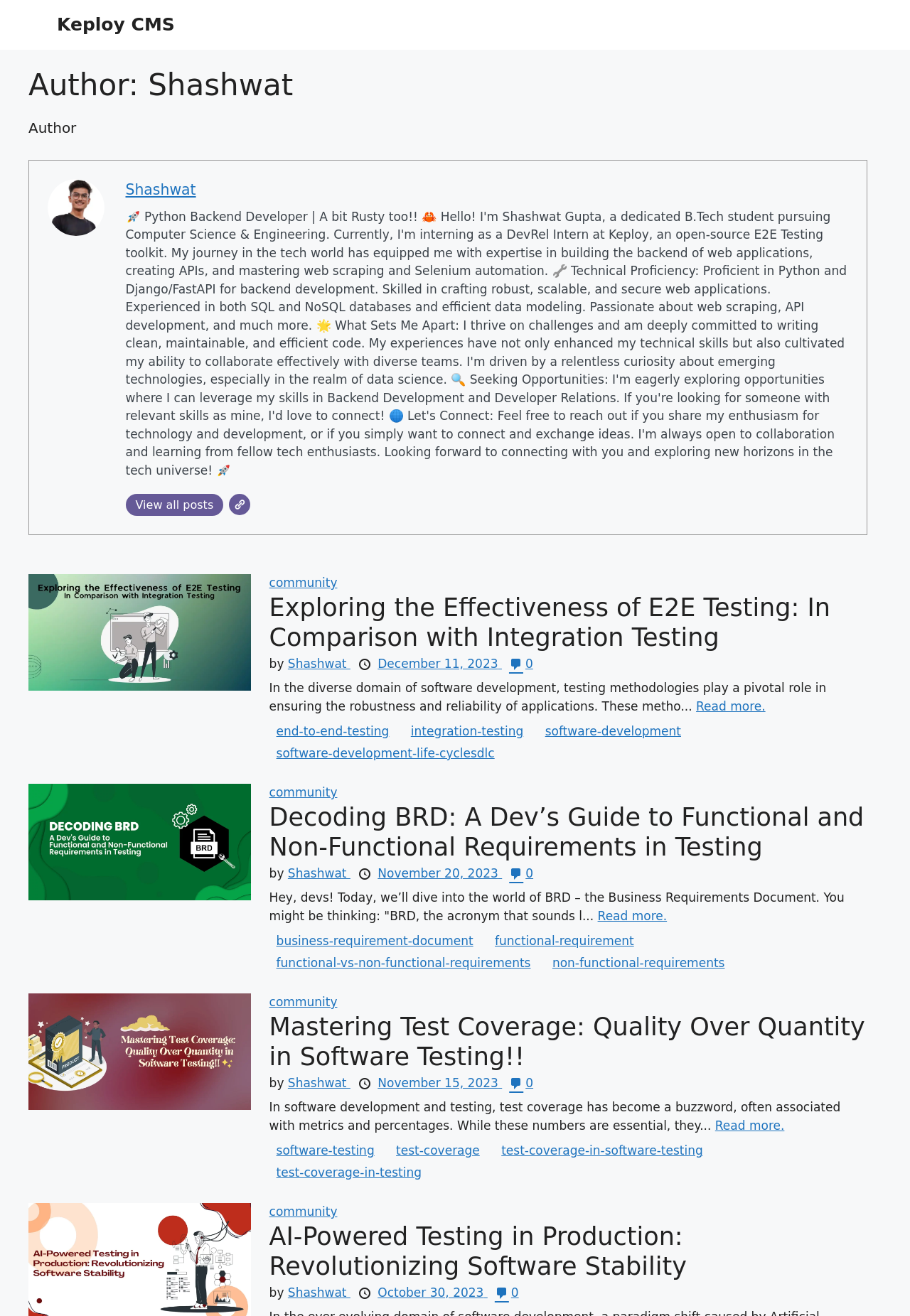Please identify the bounding box coordinates of the region to click in order to complete the given instruction: "View AI-Powered Testing in Production". The coordinates should be four float numbers between 0 and 1, i.e., [left, top, right, bottom].

[0.296, 0.928, 0.755, 0.973]